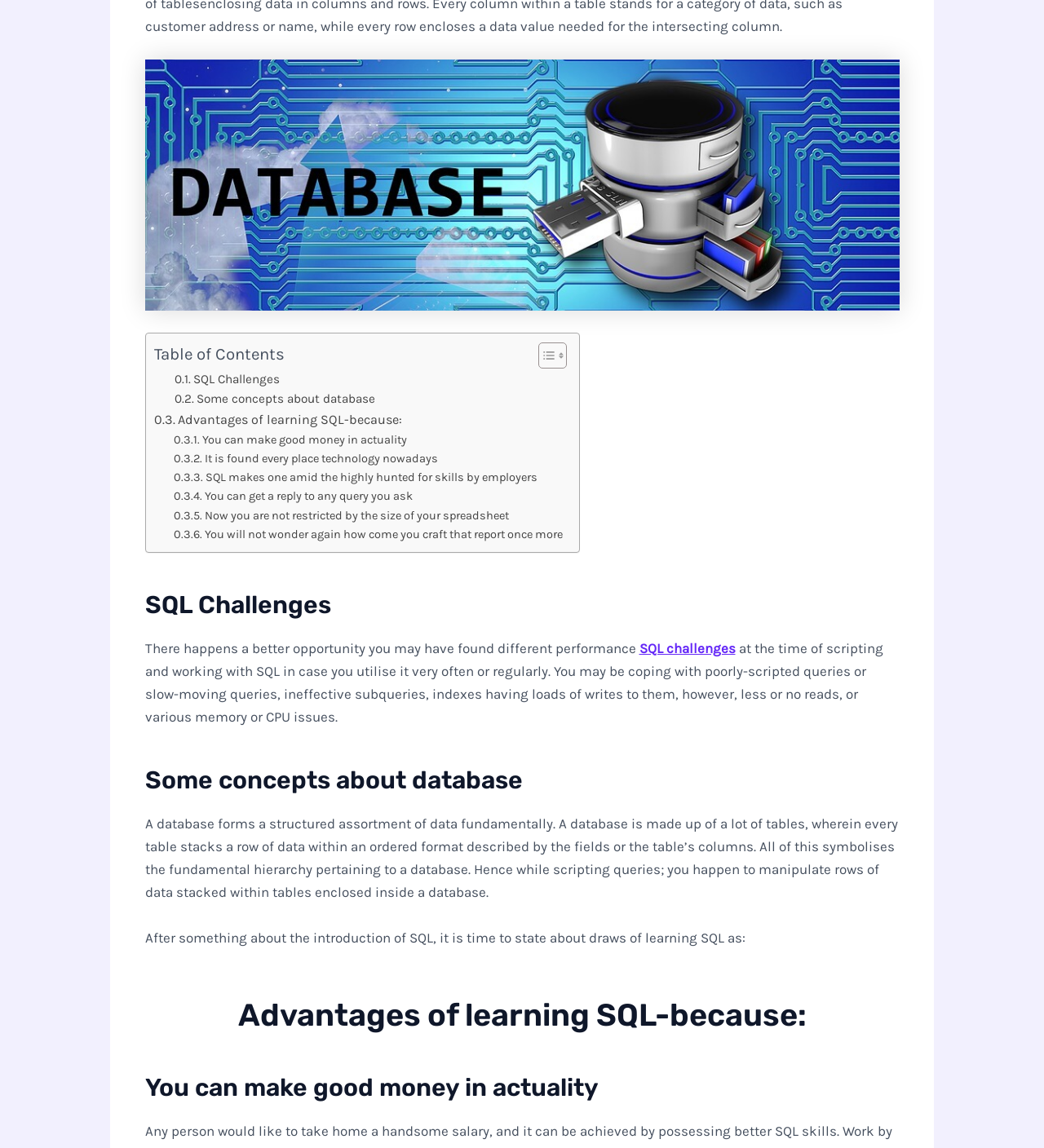Identify the bounding box coordinates for the UI element described as: "SQL challenges". The coordinates should be provided as four floats between 0 and 1: [left, top, right, bottom].

[0.612, 0.558, 0.704, 0.572]